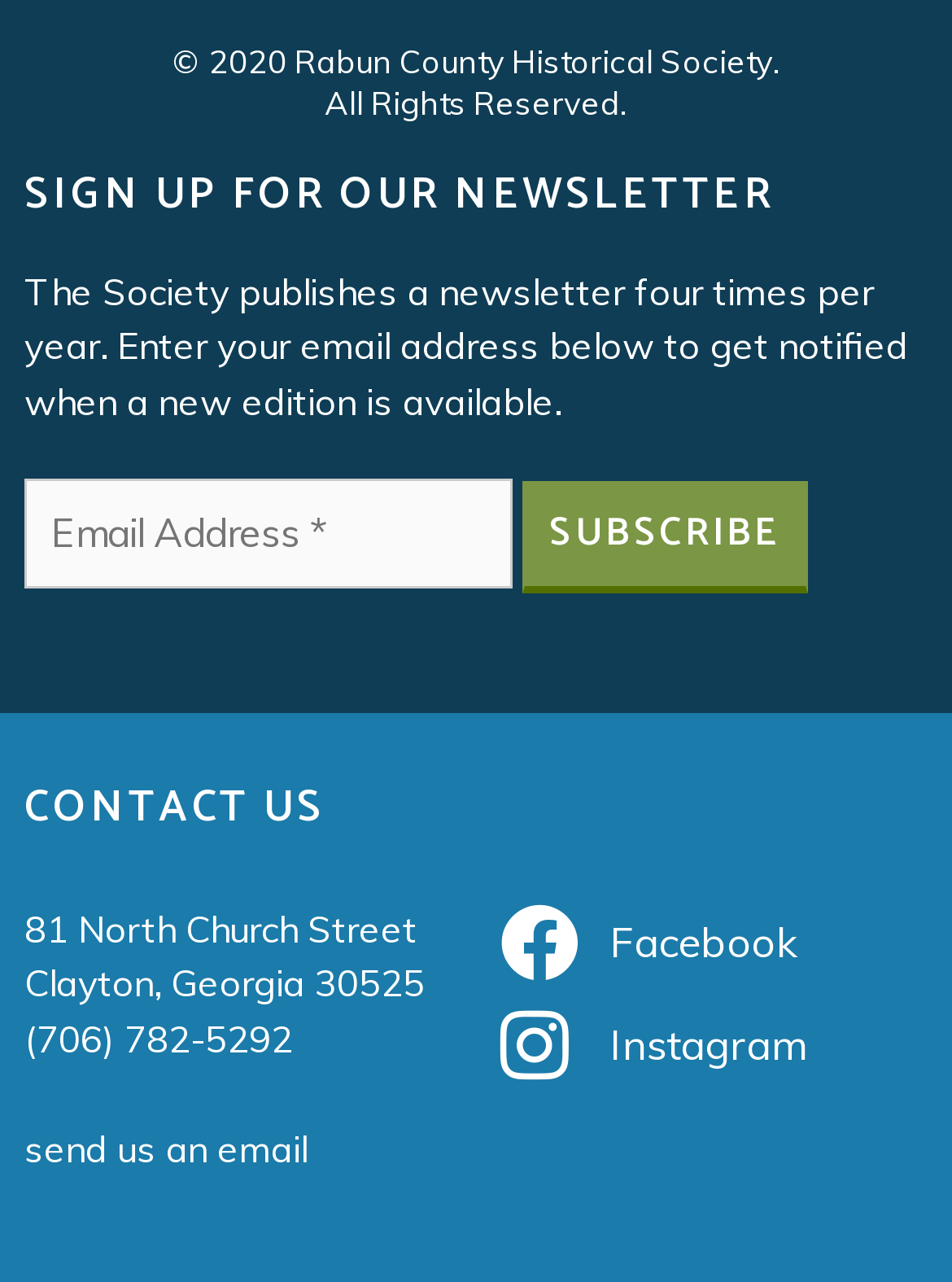Based on the image, provide a detailed response to the question:
What is required to subscribe to the newsletter?

To subscribe to the newsletter, an email address is required, as indicated by the '*' symbol next to the 'Email Address' field and the 'required: False' attribute of the textbox element.